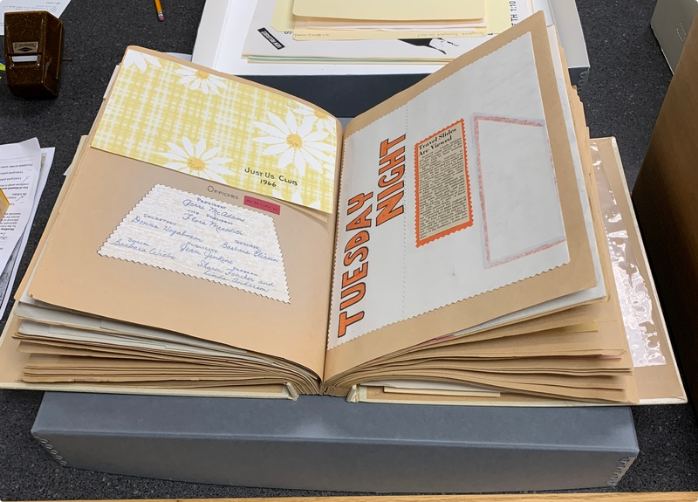Answer the following in one word or a short phrase: 
What color are the bold letters on the page?

Orange